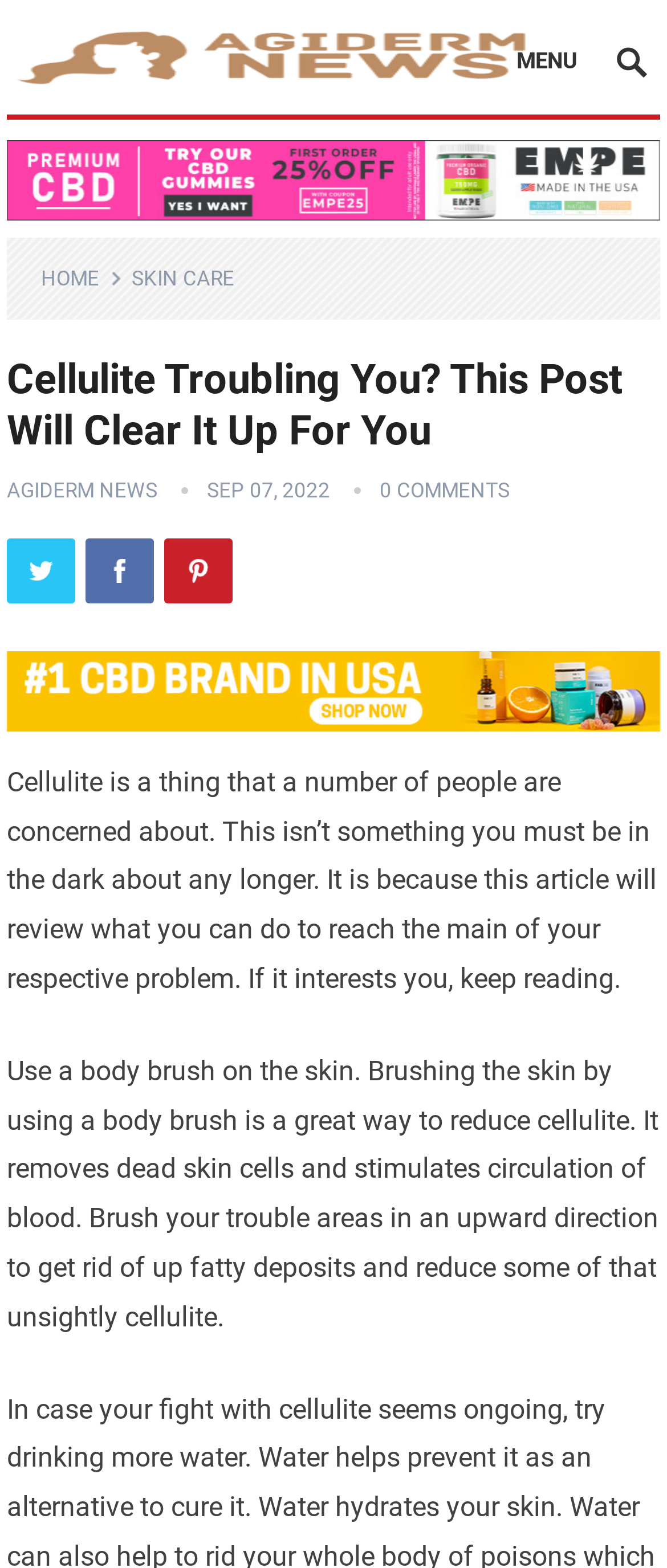Could you provide the bounding box coordinates for the portion of the screen to click to complete this instruction: "Click on the Facebook link"?

[0.128, 0.344, 0.231, 0.385]